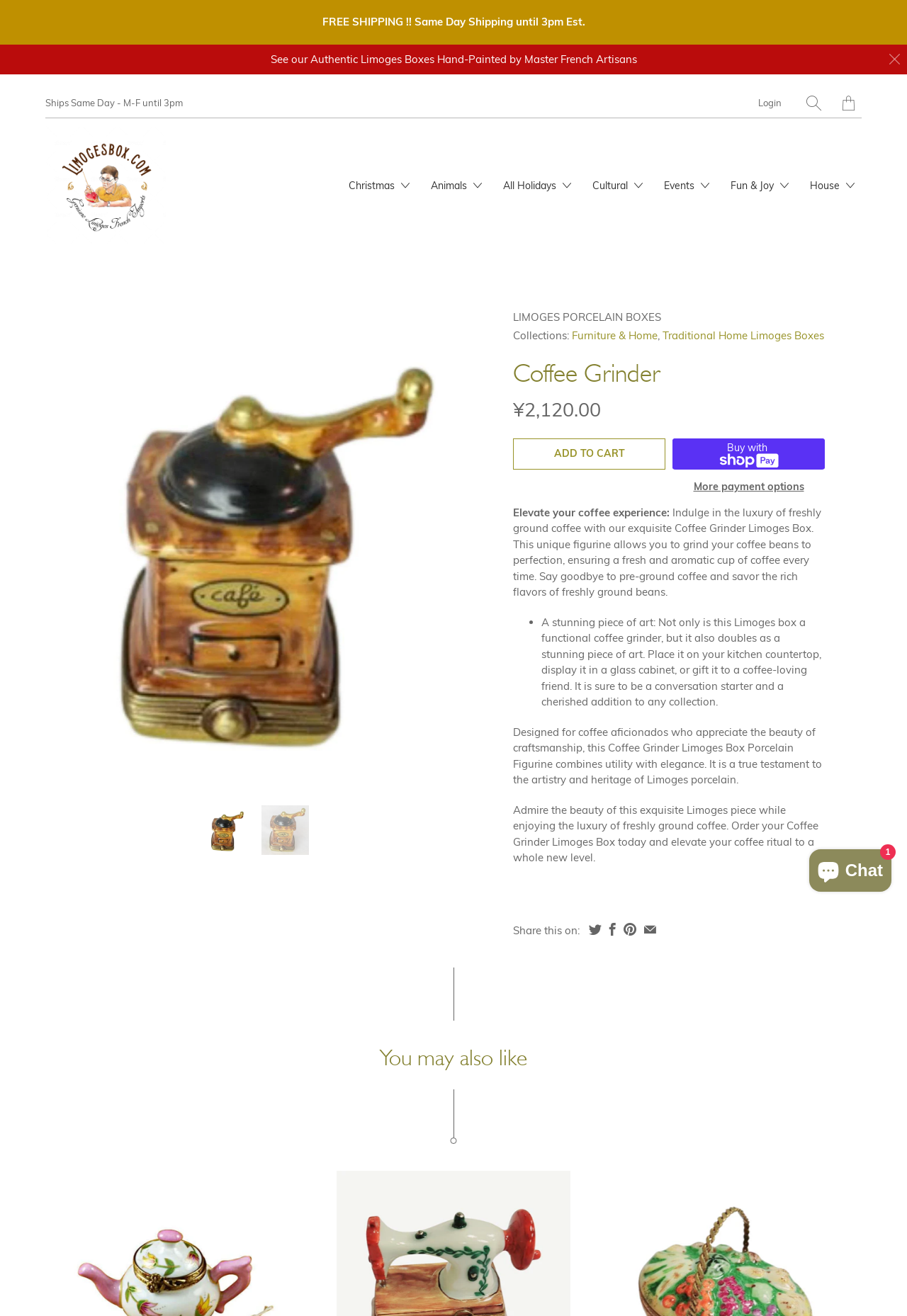Is there a login feature?
Refer to the image and provide a detailed answer to the question.

The webpage has a link labeled 'Login' in the top-right corner, indicating that users can log in to their accounts on the website.